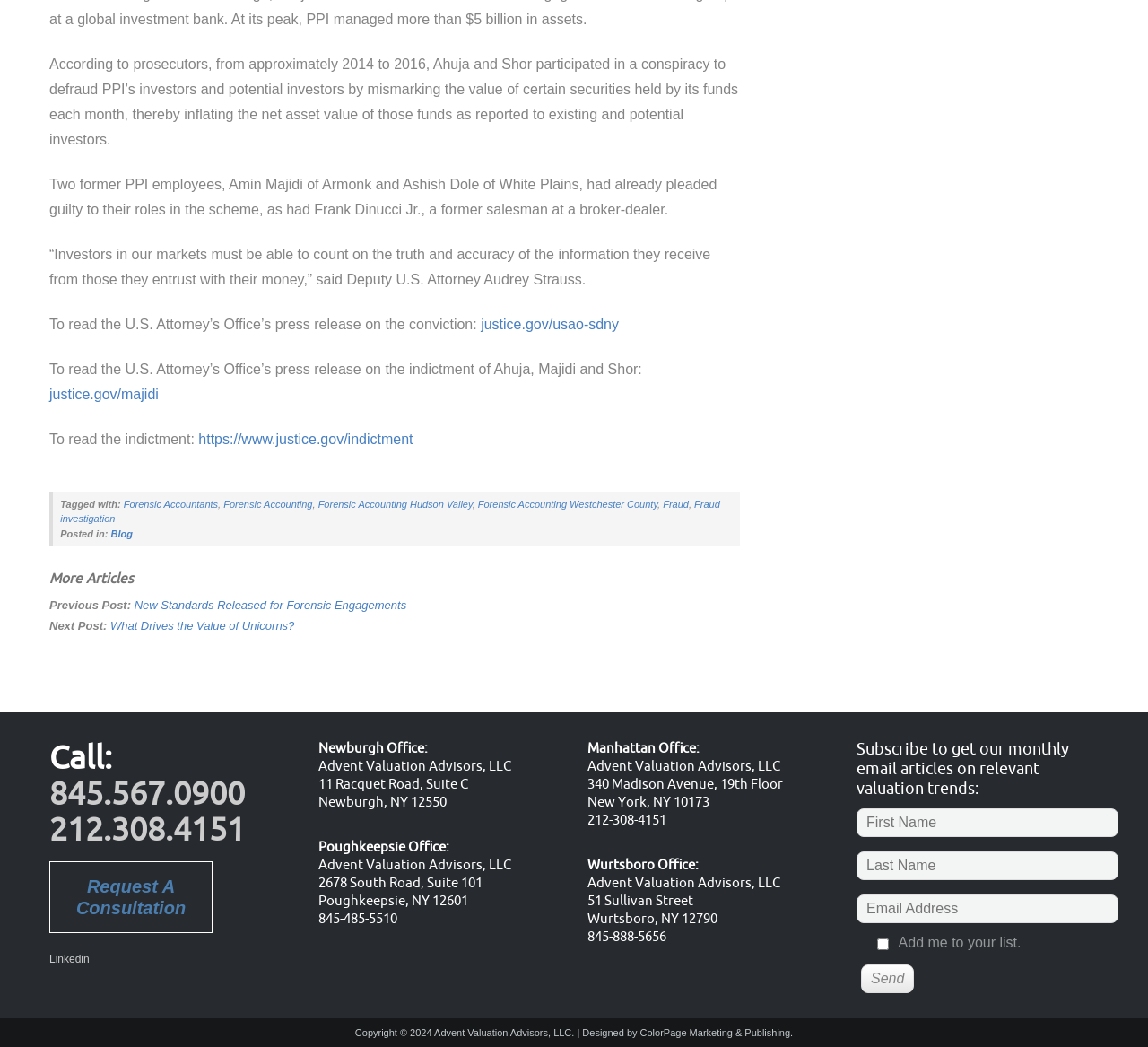Identify the coordinates of the bounding box for the element that must be clicked to accomplish the instruction: "Call the Newburgh office".

[0.043, 0.739, 0.213, 0.776]